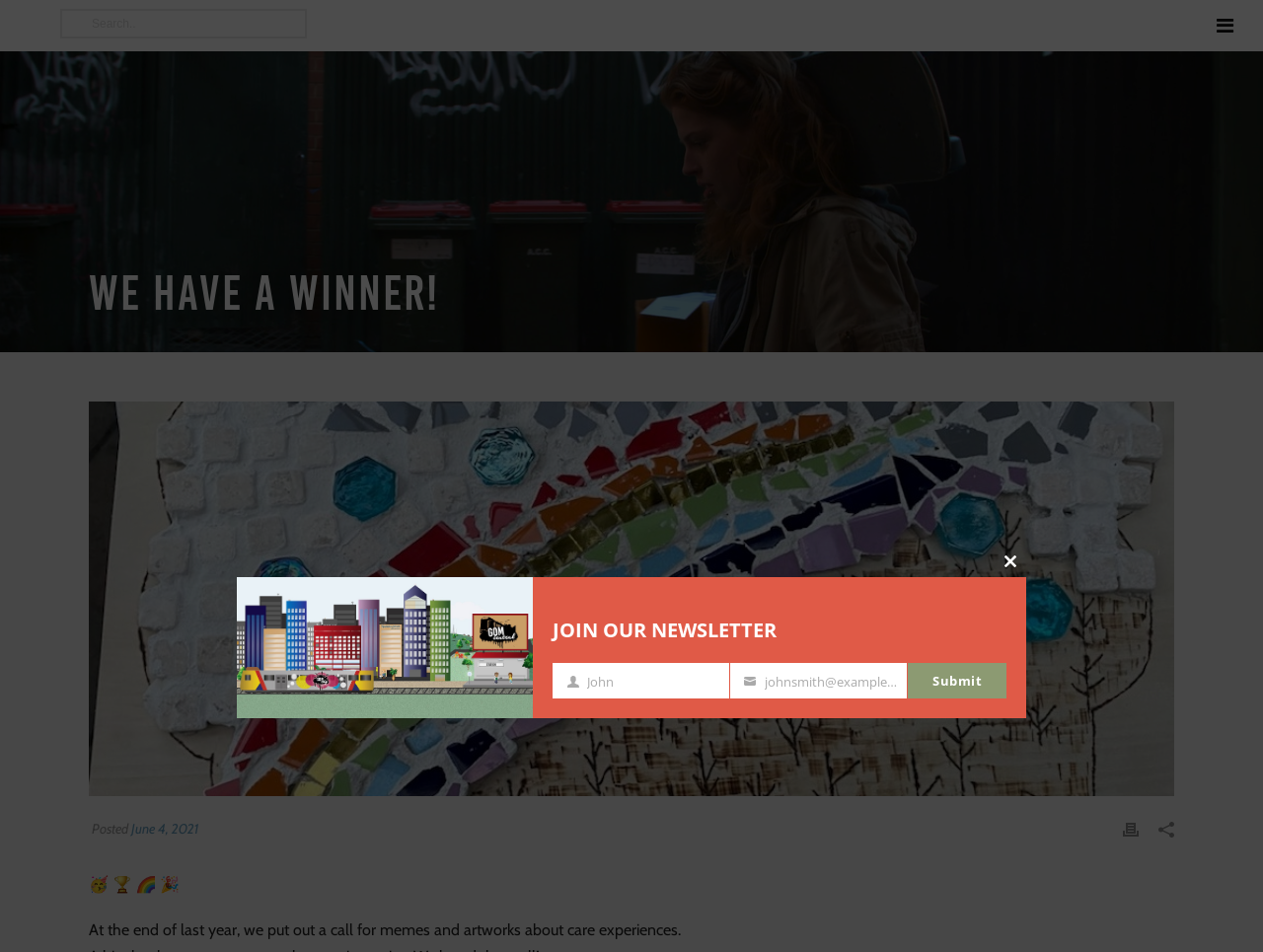Given the description "title="We have a winner!"", provide the bounding box coordinates of the corresponding UI element.

[0.07, 0.422, 0.93, 0.836]